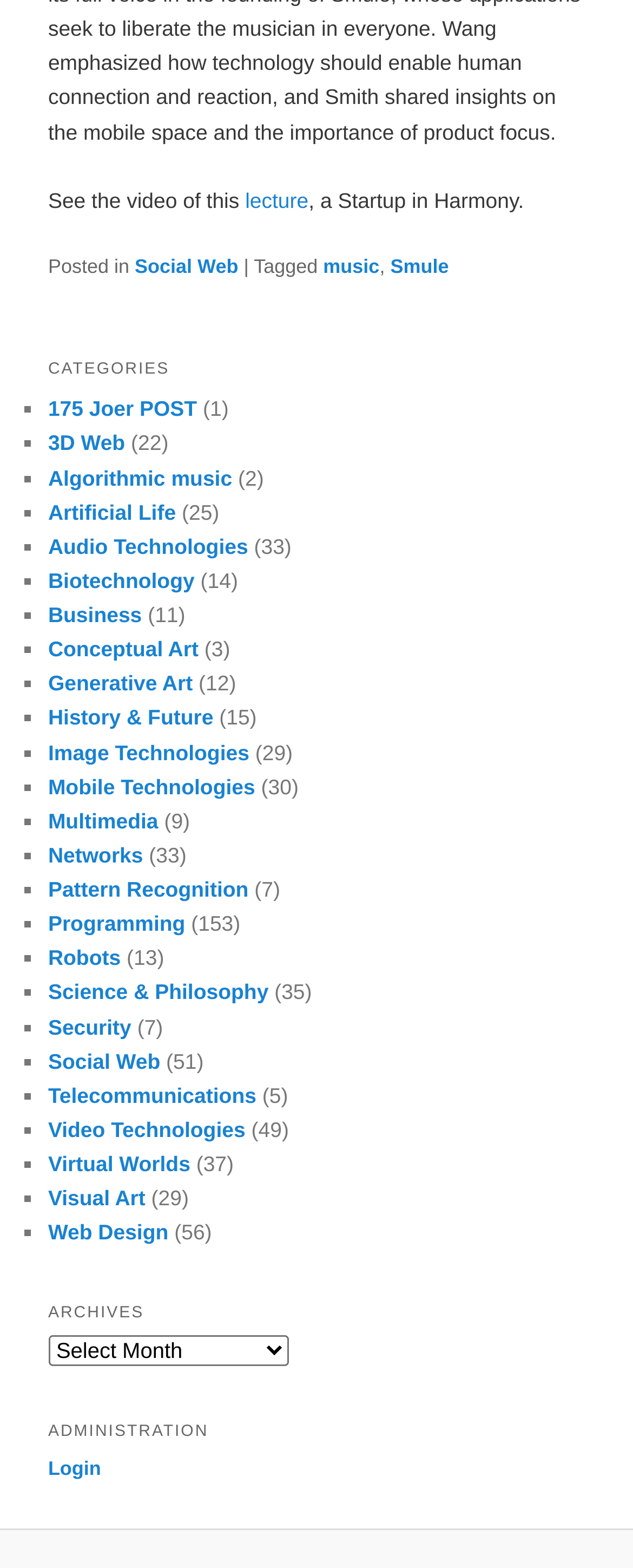Please identify the bounding box coordinates of the element's region that should be clicked to execute the following instruction: "Explore the music tag". The bounding box coordinates must be four float numbers between 0 and 1, i.e., [left, top, right, bottom].

[0.511, 0.163, 0.599, 0.177]